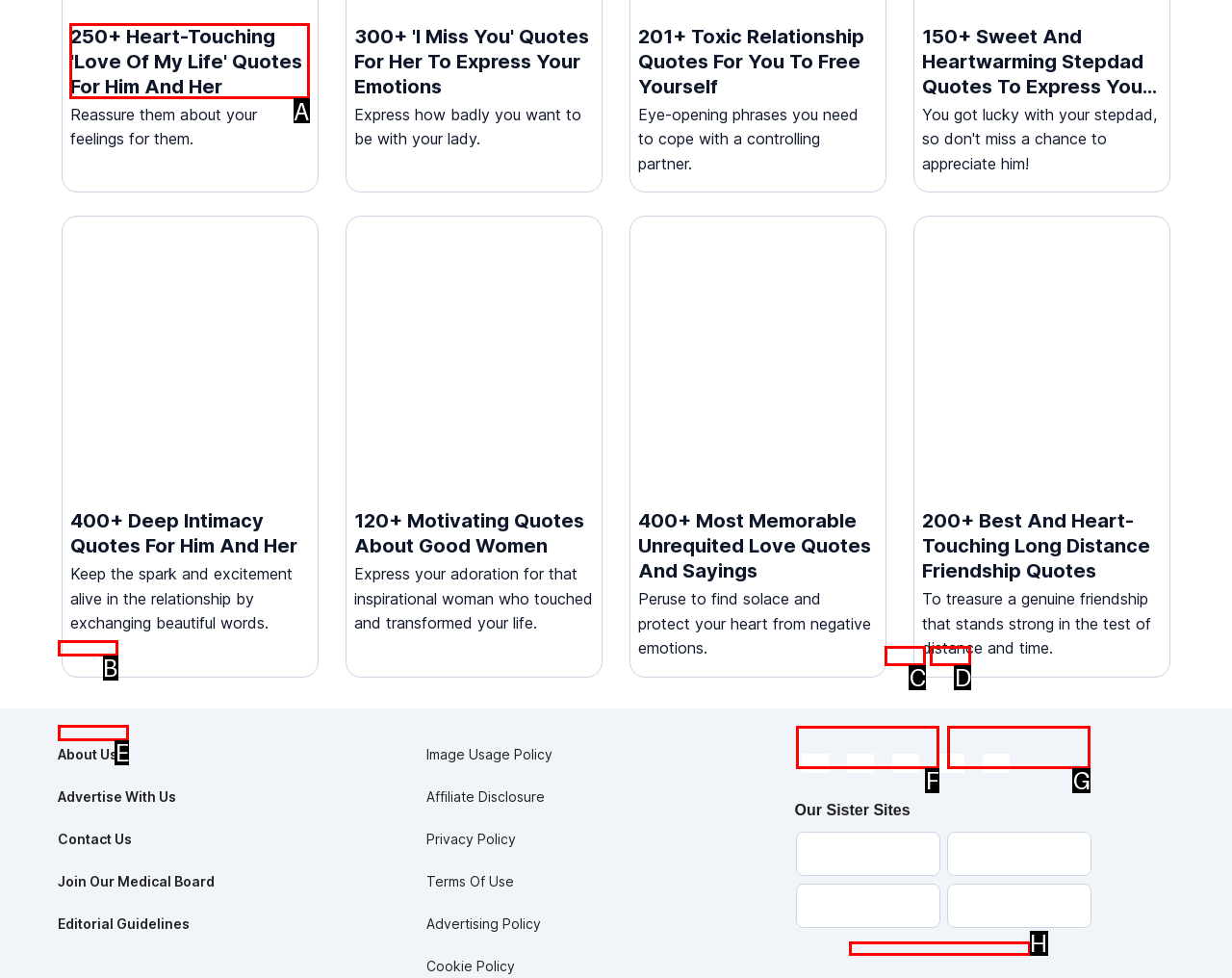Determine which UI element you should click to perform the task: Read '250+ Heart-Touching 'Love Of My Life' Quotes For Him And Her'
Provide the letter of the correct option from the given choices directly.

A